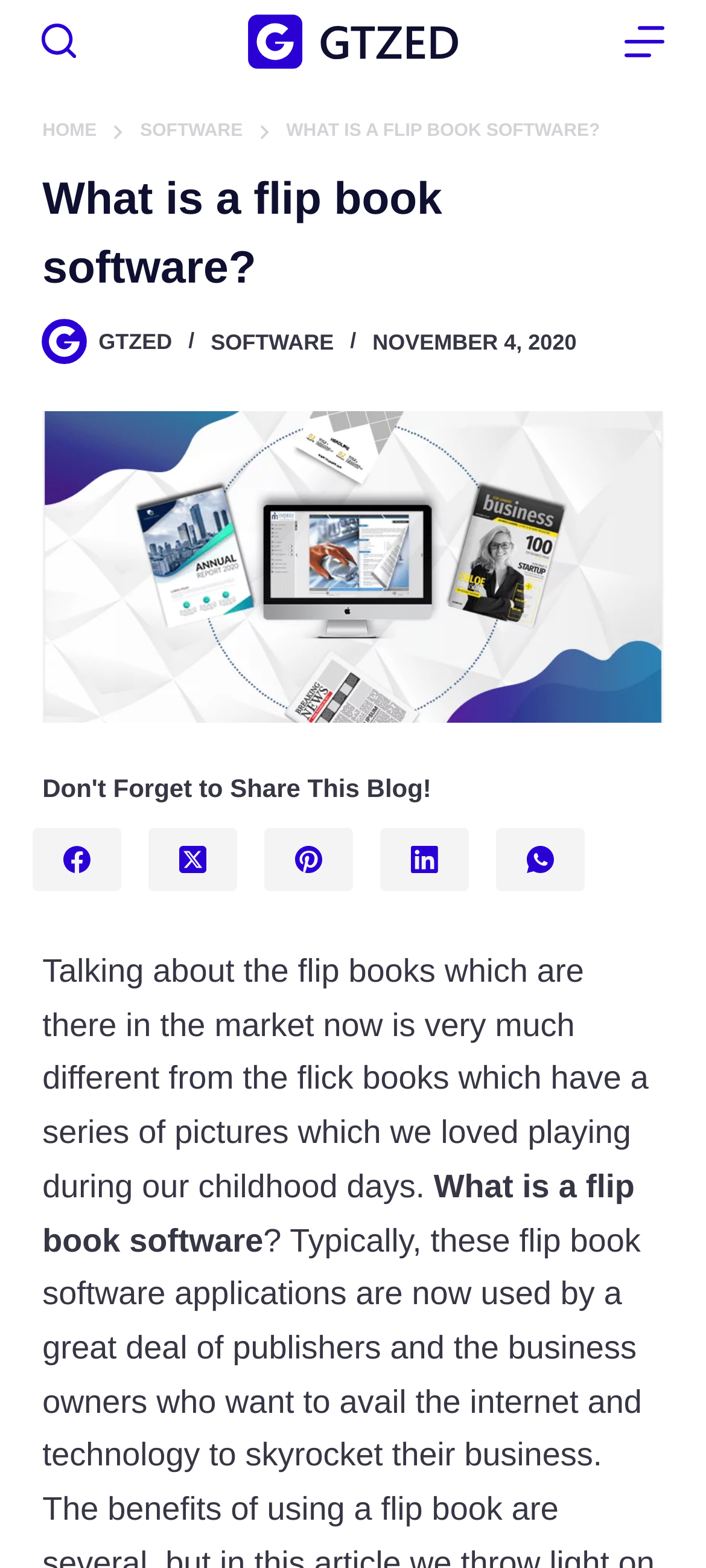Can you give a detailed response to the following question using the information from the image? How many social media links are there at the bottom of the webpage?

At the bottom of the webpage, there are five social media links, namely Facebook, Twitter, Pinterest, LinkedIn, and WhatsApp. These links are located within the bounding box coordinates [0.047, 0.528, 0.829, 0.568].